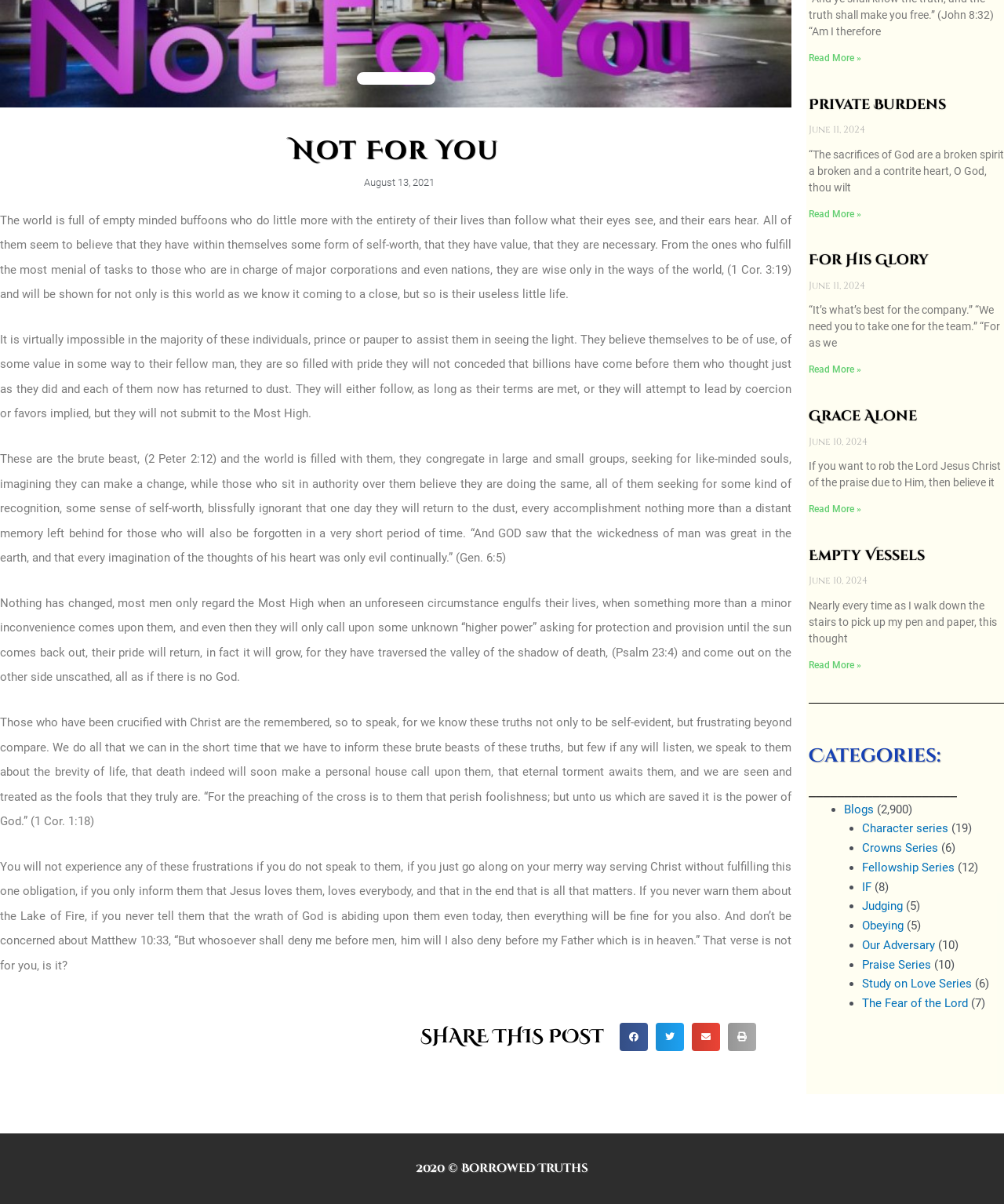Locate the bounding box coordinates for the element described below: "Study on Love Series". The coordinates must be four float values between 0 and 1, formatted as [left, top, right, bottom].

[0.858, 0.811, 0.968, 0.823]